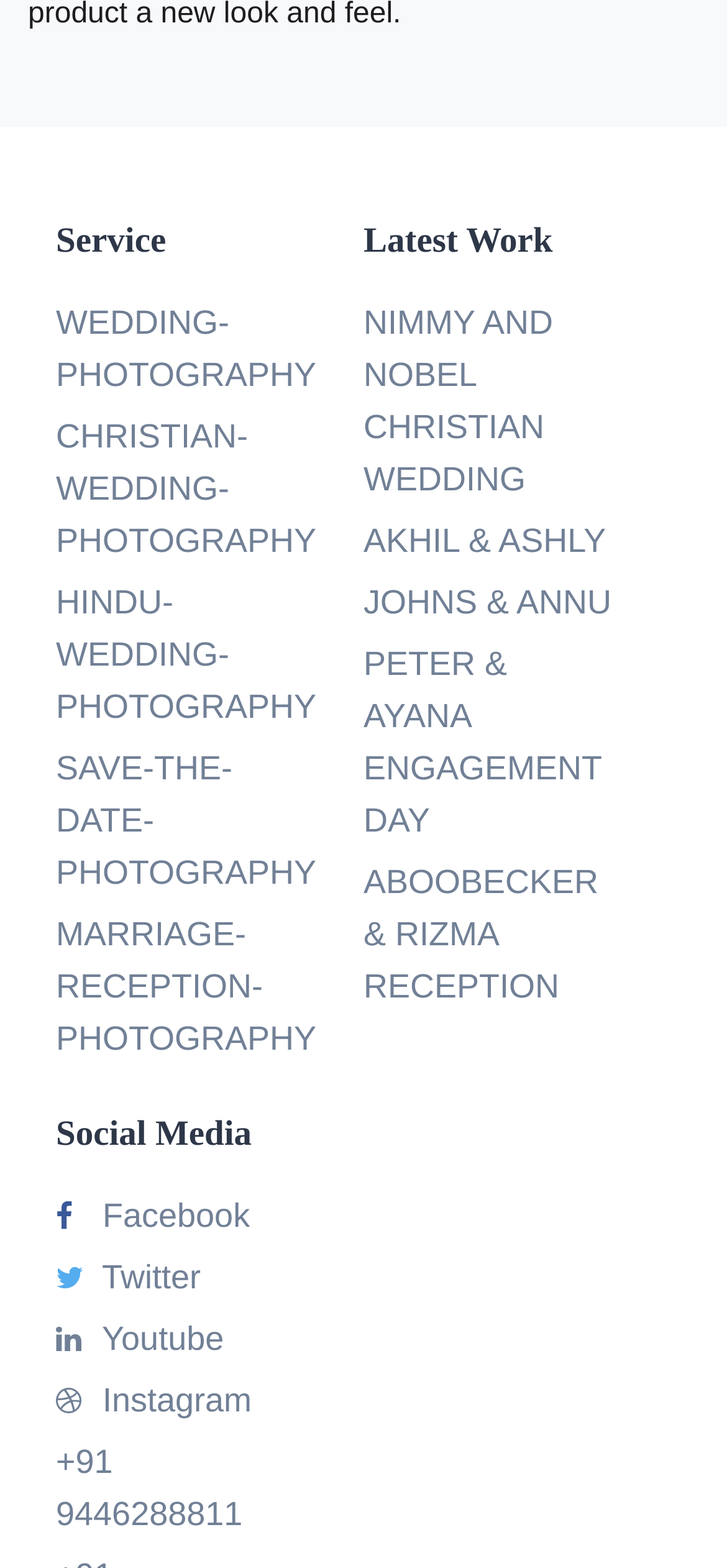Examine the image carefully and respond to the question with a detailed answer: 
How many latest work examples are showcased on the webpage?

The webpage has a section titled 'Latest Work' which lists 5 links to different wedding photography works, including 'NIMMY AND NOBEL CHRISTIAN WEDDING', 'AKHIL & ASHLY', 'JOHNS & ANNU', 'PETER & AYANA ENGAGEMENT DAY', and 'ABOOBECKER & RIZMA RECEPTION', which indicates that there are 5 latest work examples showcased on the webpage.